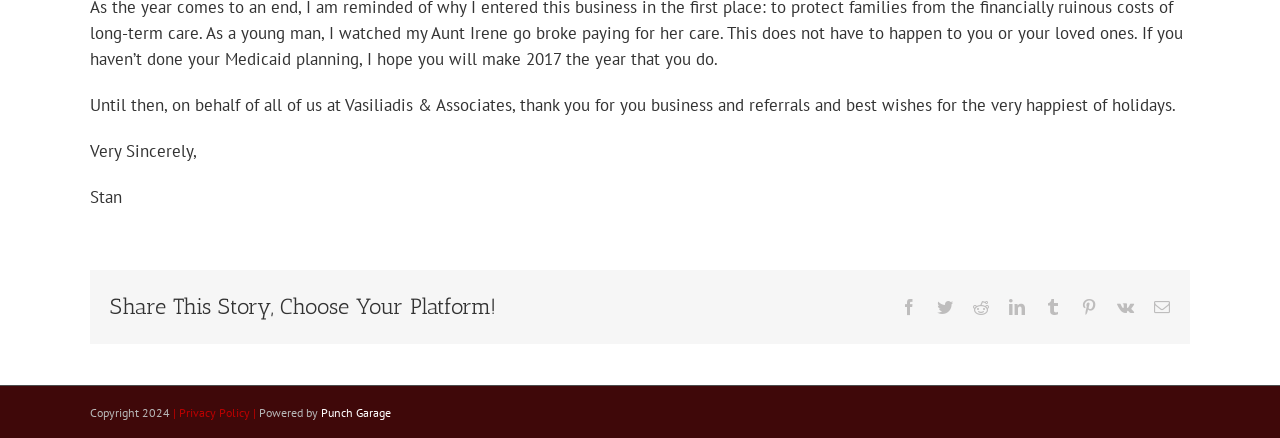Locate the bounding box coordinates of the clickable element to fulfill the following instruction: "Share this story via Email". Provide the coordinates as four float numbers between 0 and 1 in the format [left, top, right, bottom].

[0.902, 0.682, 0.914, 0.719]